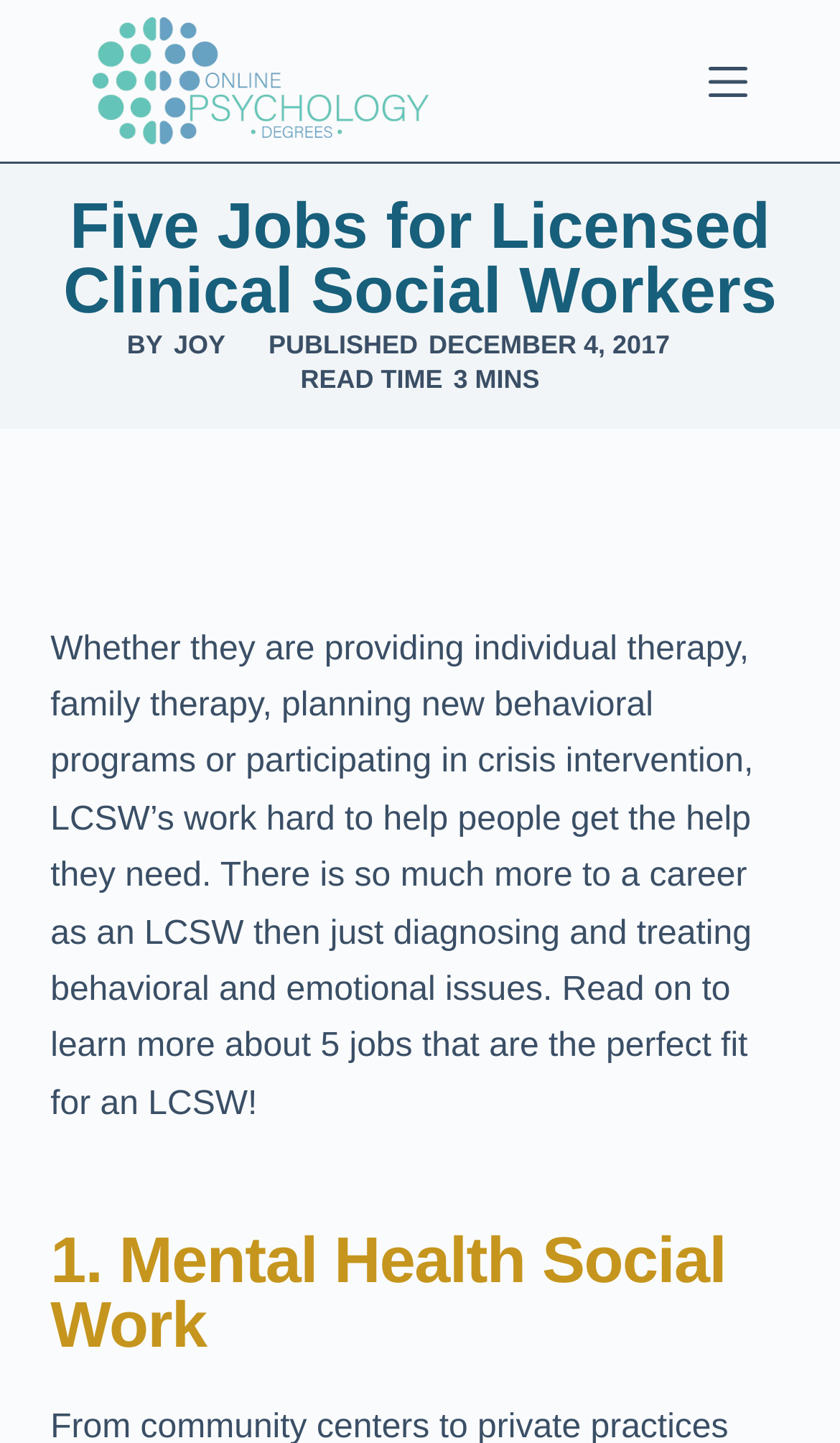Using the information in the image, could you please answer the following question in detail:
What is the author of the article?

The author of the article can be found in the header section of the webpage, where it says 'BY JOY'. This indicates that JOY is the author of the article.